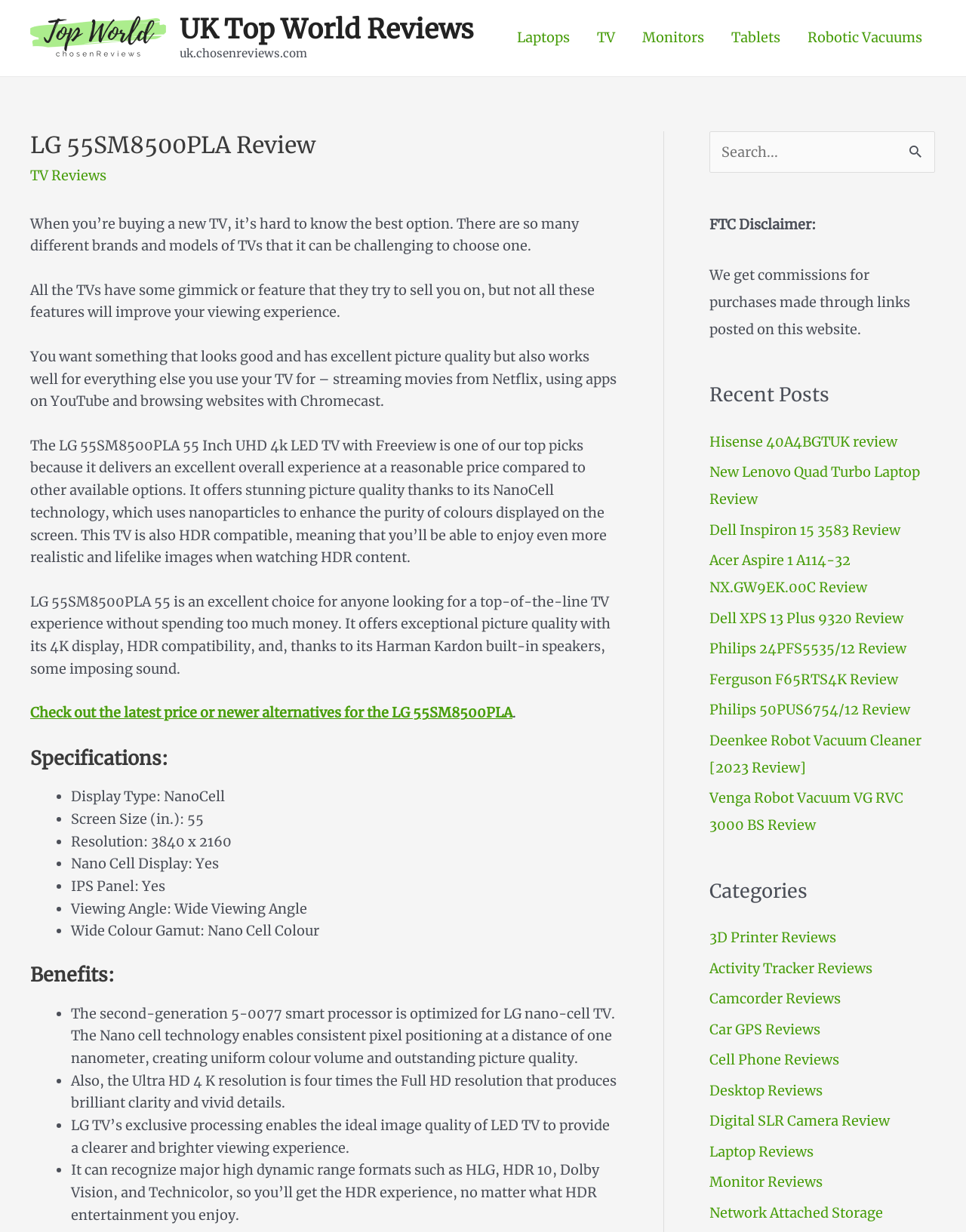What is the purpose of the search box at the top right corner of the webpage?
Provide a fully detailed and comprehensive answer to the question.

The purpose of the search box at the top right corner of the webpage is to search for products, which can be inferred from the placeholder text 'Search for:' and the search button next to it.